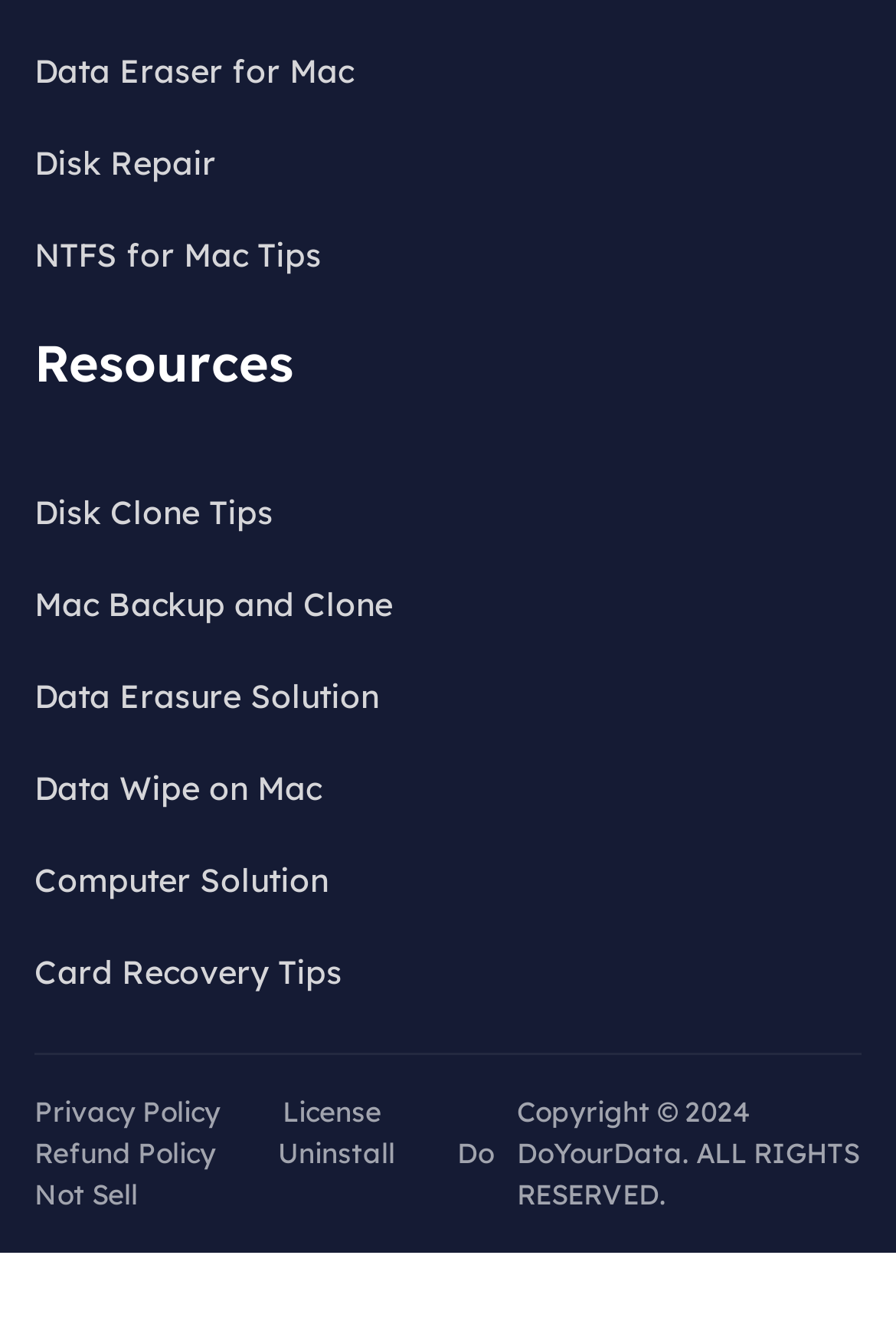Please identify the bounding box coordinates of the region to click in order to complete the task: "Learn about Data Eraser". The coordinates must be four float numbers between 0 and 1, specified as [left, top, right, bottom].

[0.038, 0.455, 0.249, 0.486]